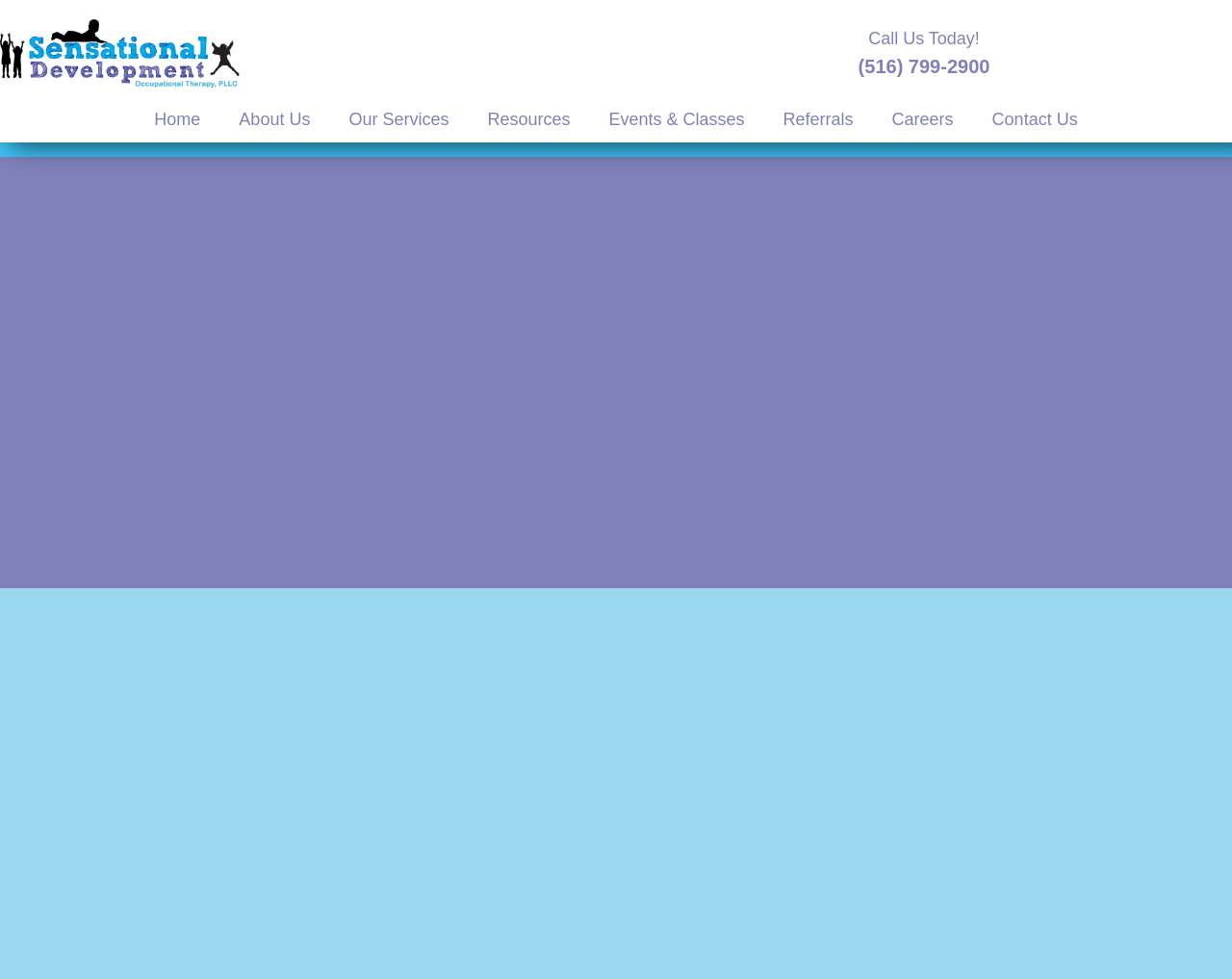What is the phone number to call?
Answer the question in as much detail as possible.

I found the phone number by looking at the link element with the text '(516) 799-2900' which is located near the 'Call Us Today!' static text.